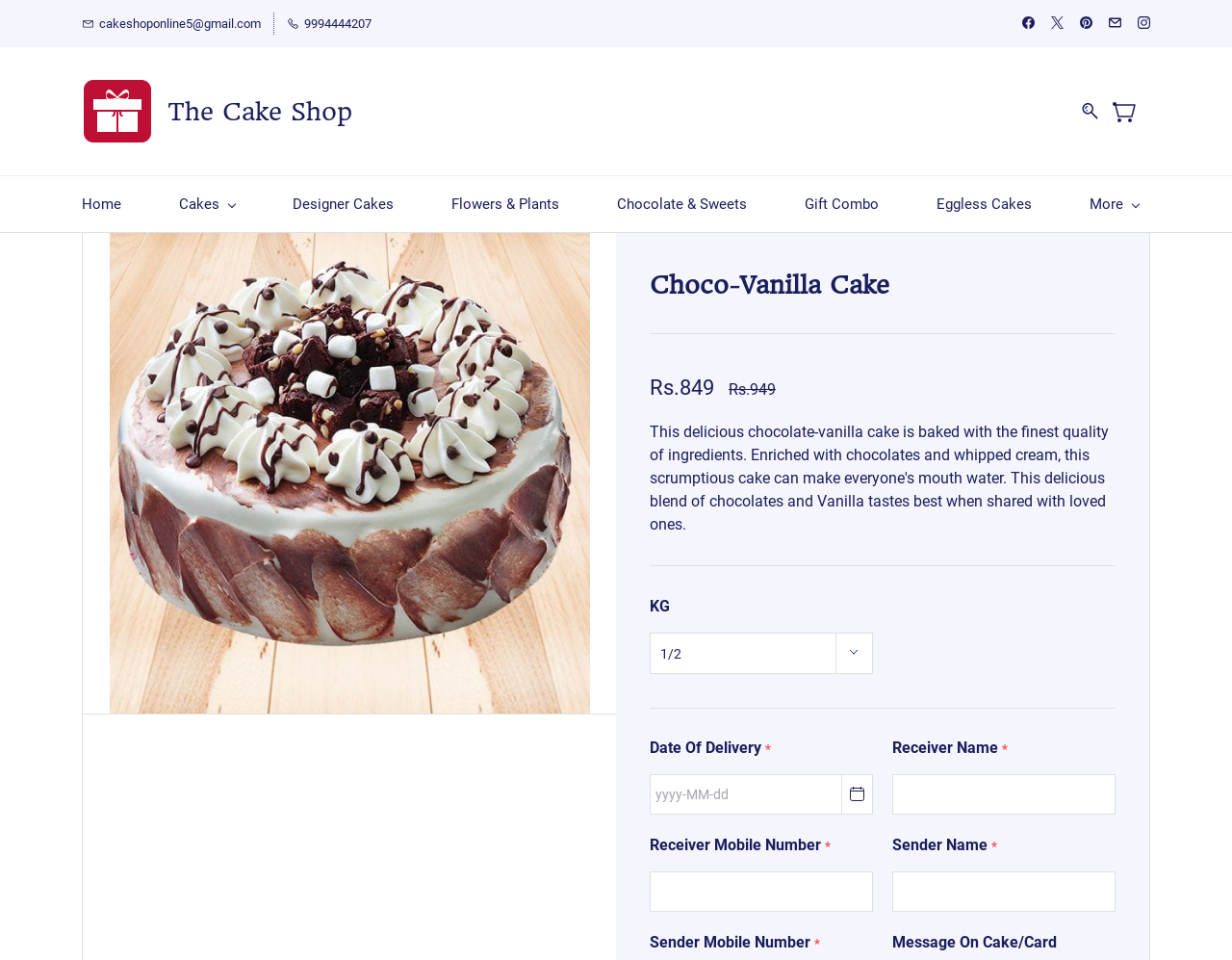Please give a short response to the question using one word or a phrase:
How many fields are required to be filled for cake delivery?

5